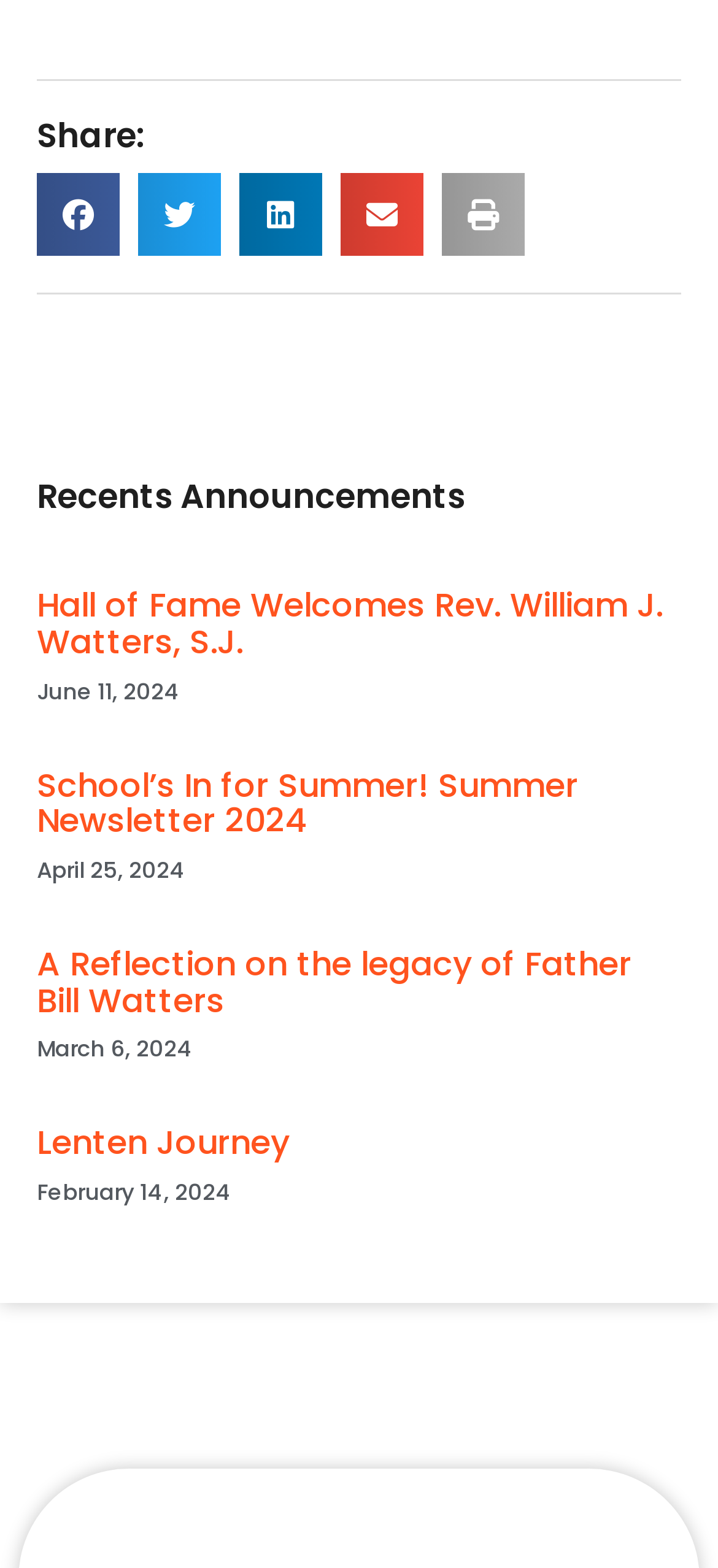Pinpoint the bounding box coordinates of the clickable element to carry out the following instruction: "Read A Reflection on the legacy of Father Bill Watters."

[0.051, 0.599, 0.879, 0.652]